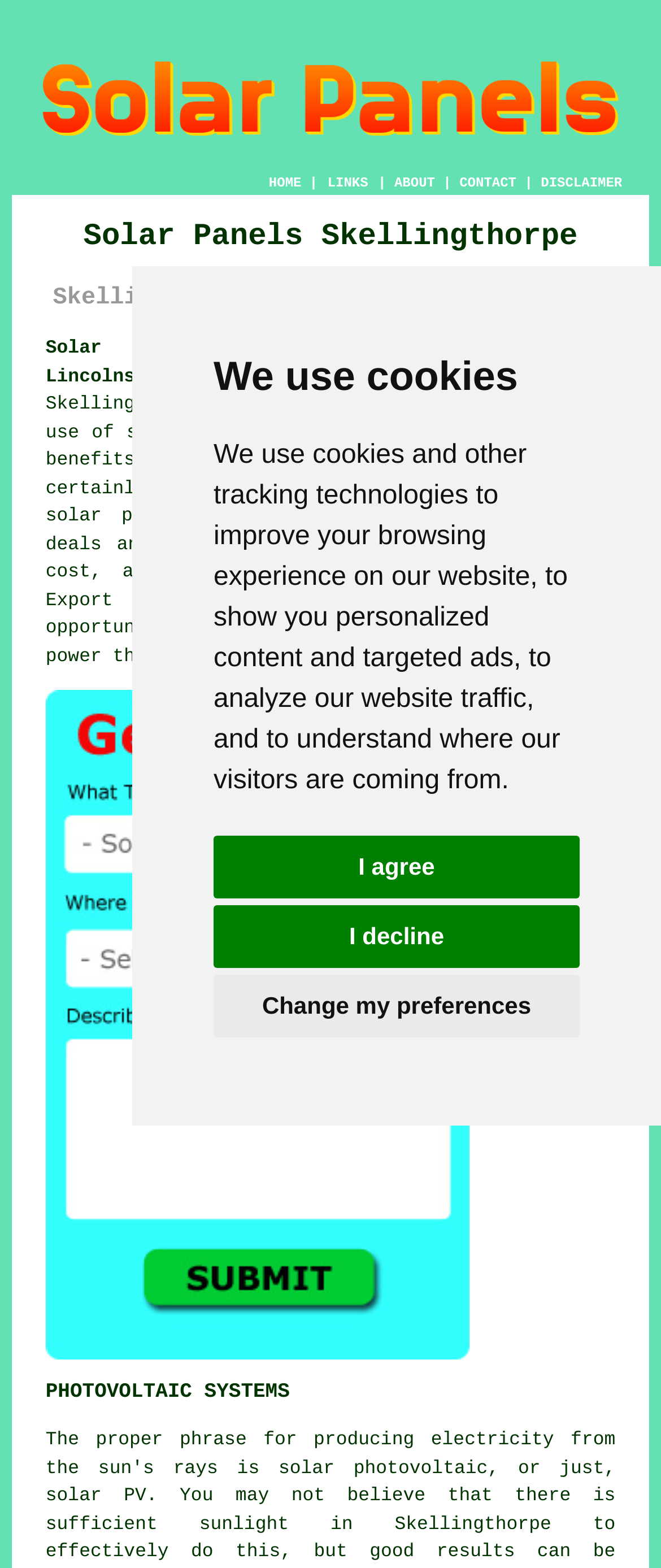Answer the question briefly using a single word or phrase: 
What is the main topic of this webpage?

Solar Panels